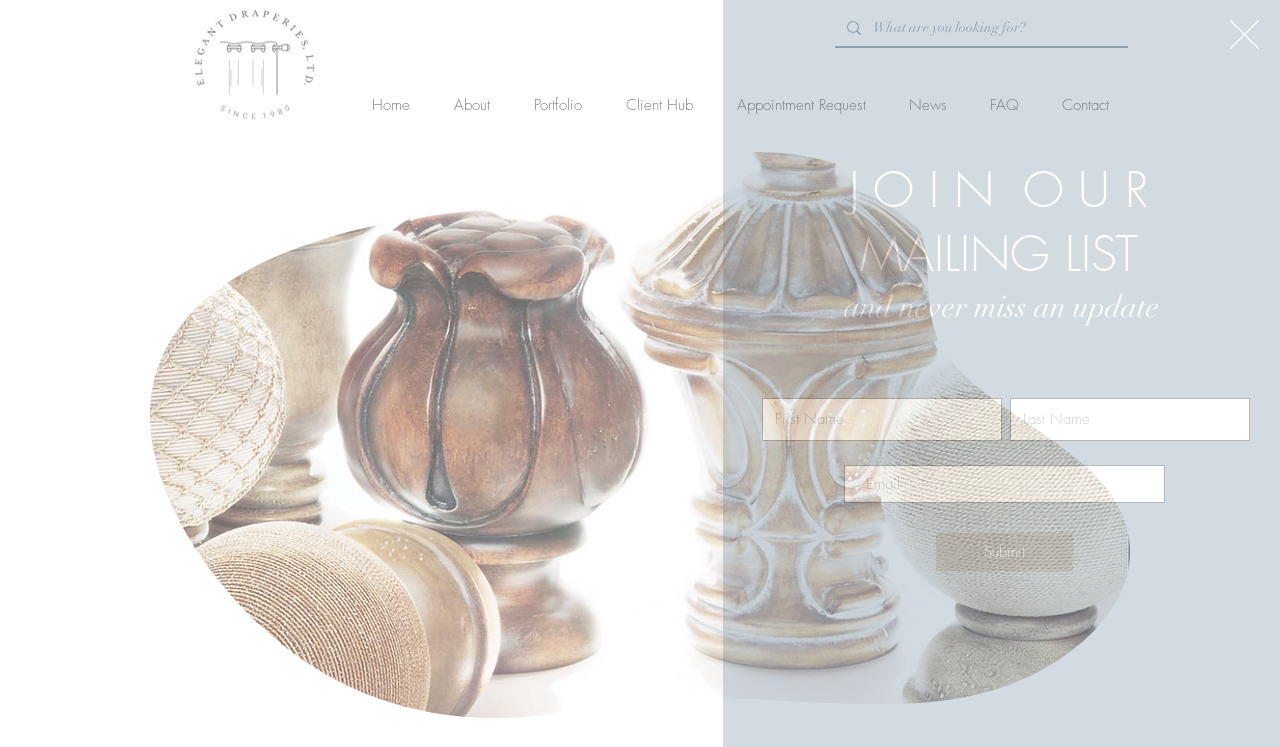Determine the bounding box coordinates of the target area to click to execute the following instruction: "submit your email."

[0.731, 0.714, 0.838, 0.764]